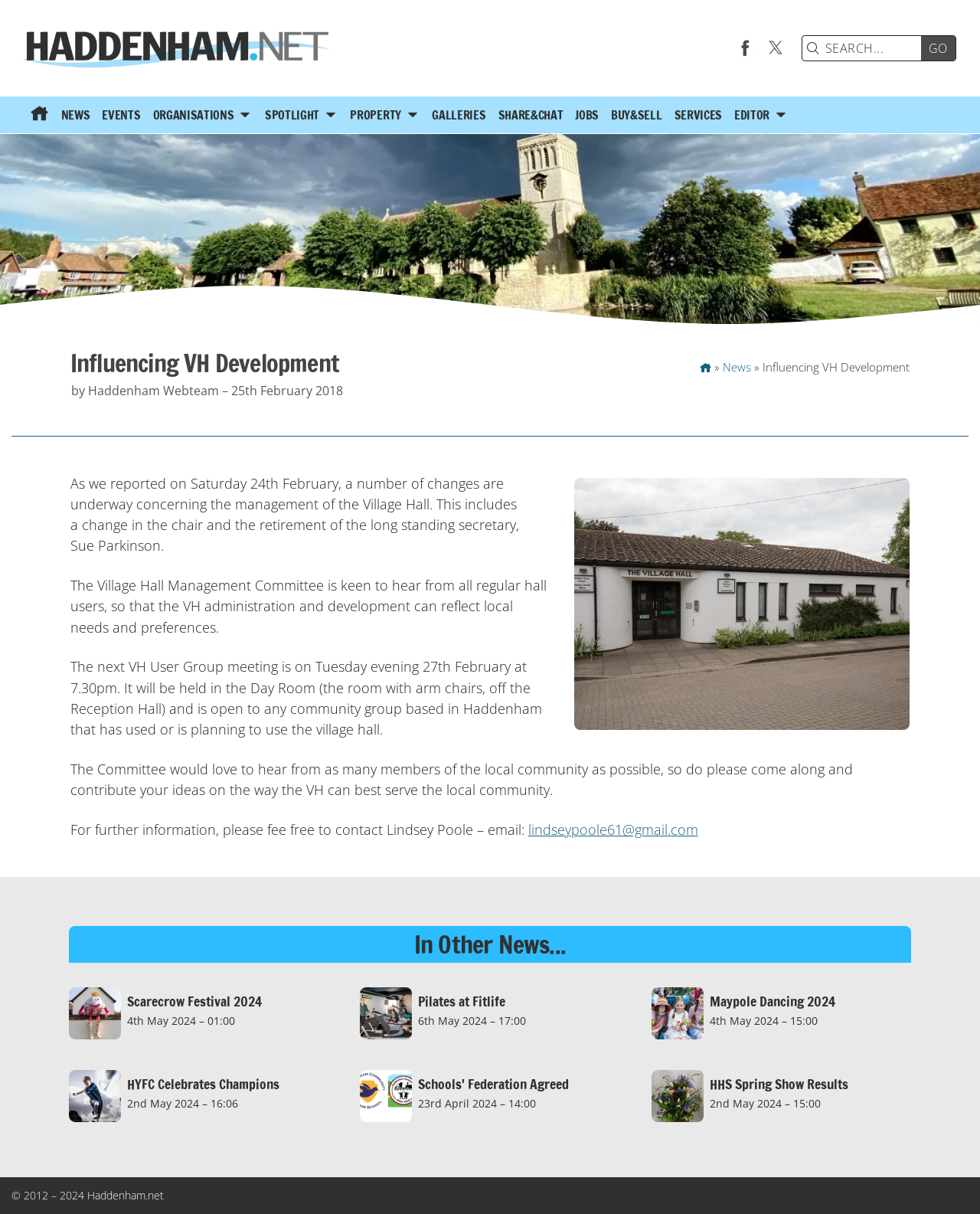Provide the bounding box coordinates of the section that needs to be clicked to accomplish the following instruction: "Search for something."

[0.827, 0.03, 0.94, 0.05]